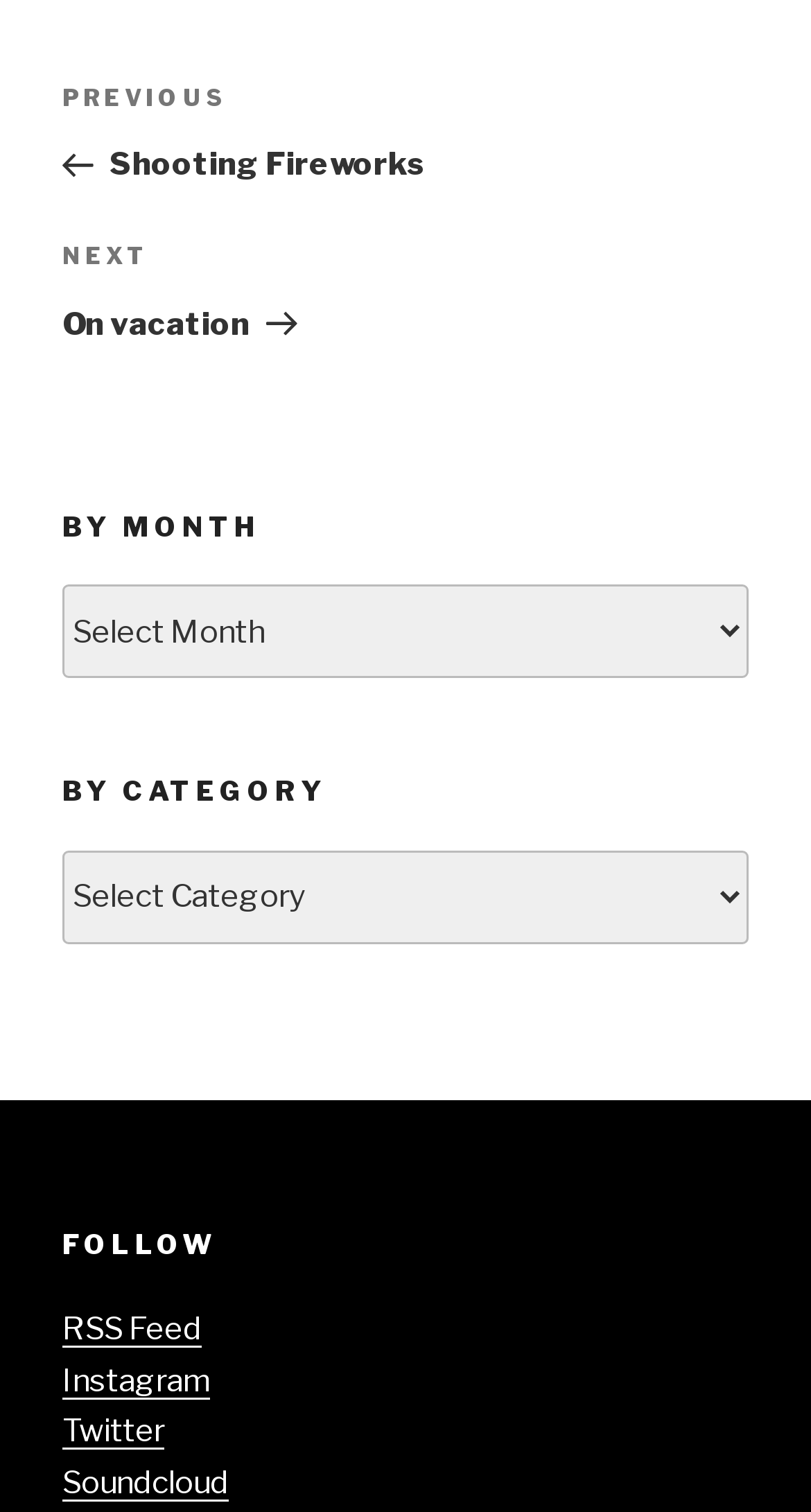Answer the question in one word or a short phrase:
What is the purpose of the 'By Month' combobox?

To filter posts by month